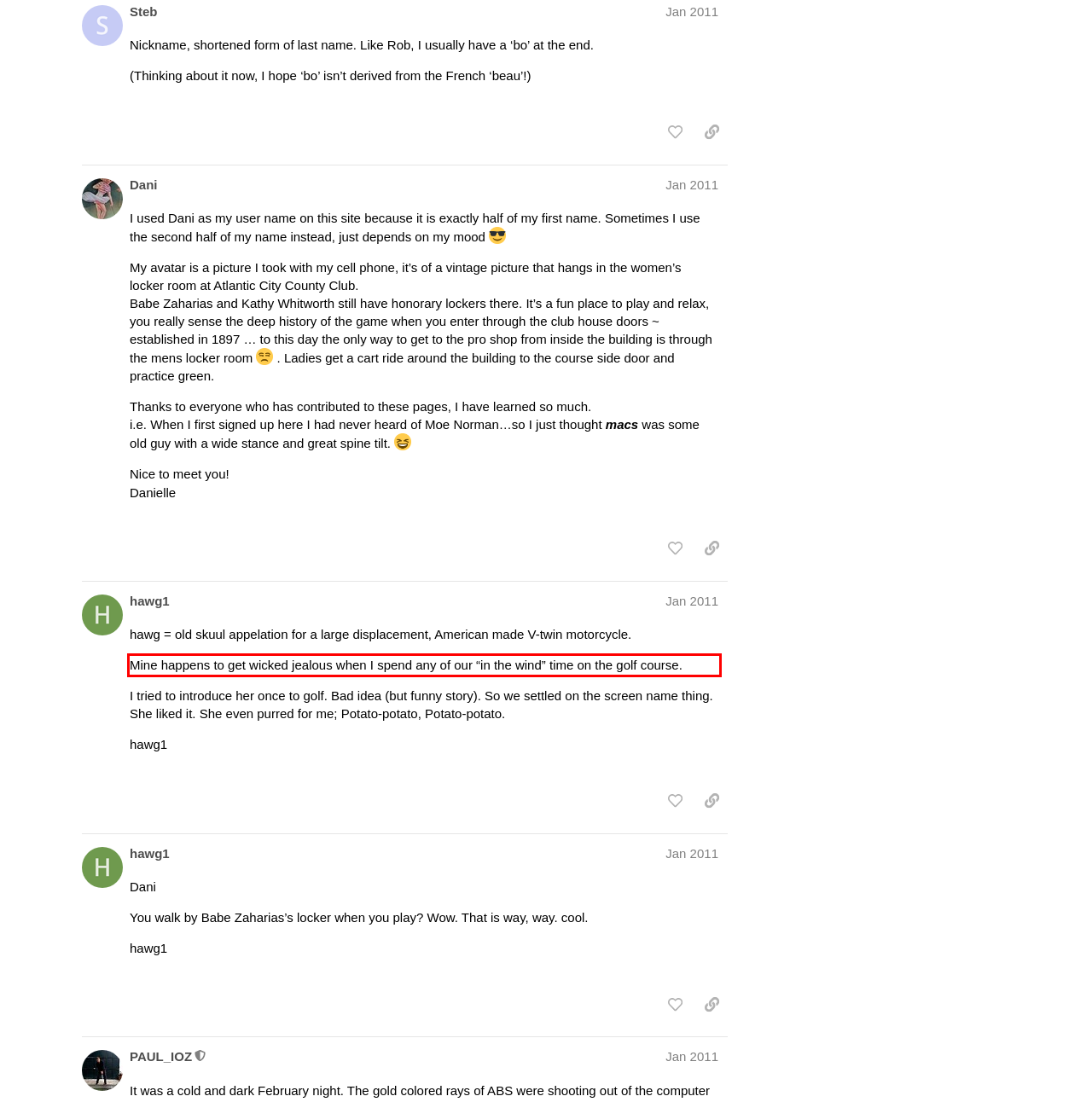Examine the screenshot of the webpage, locate the red bounding box, and generate the text contained within it.

Mine happens to get wicked jealous when I spend any of our “in the wind” time on the golf course.